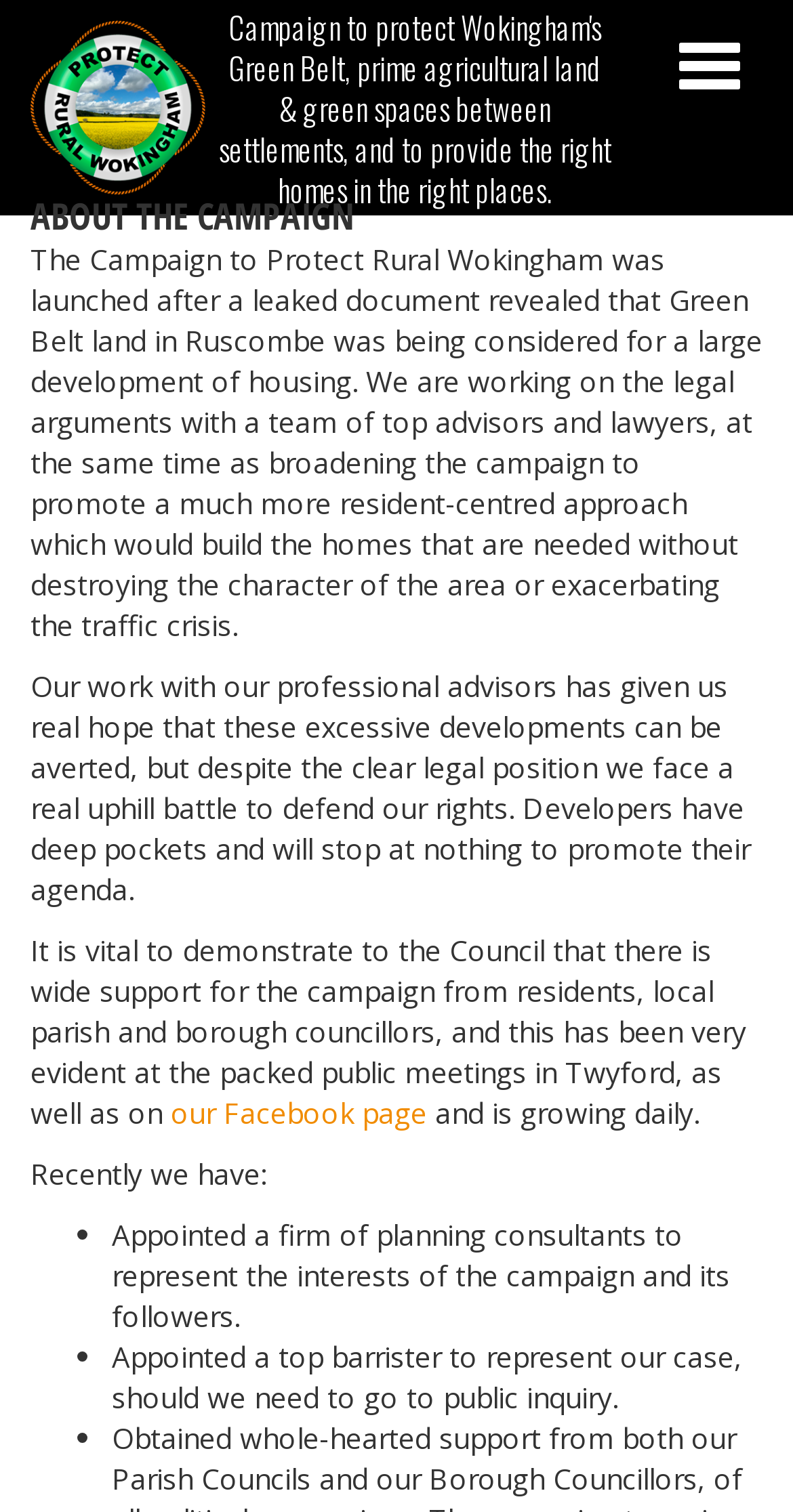Please find the bounding box for the following UI element description. Provide the coordinates in (top-left x, top-left y, bottom-right x, bottom-right y) format, with values between 0 and 1: our Facebook page

[0.215, 0.723, 0.538, 0.749]